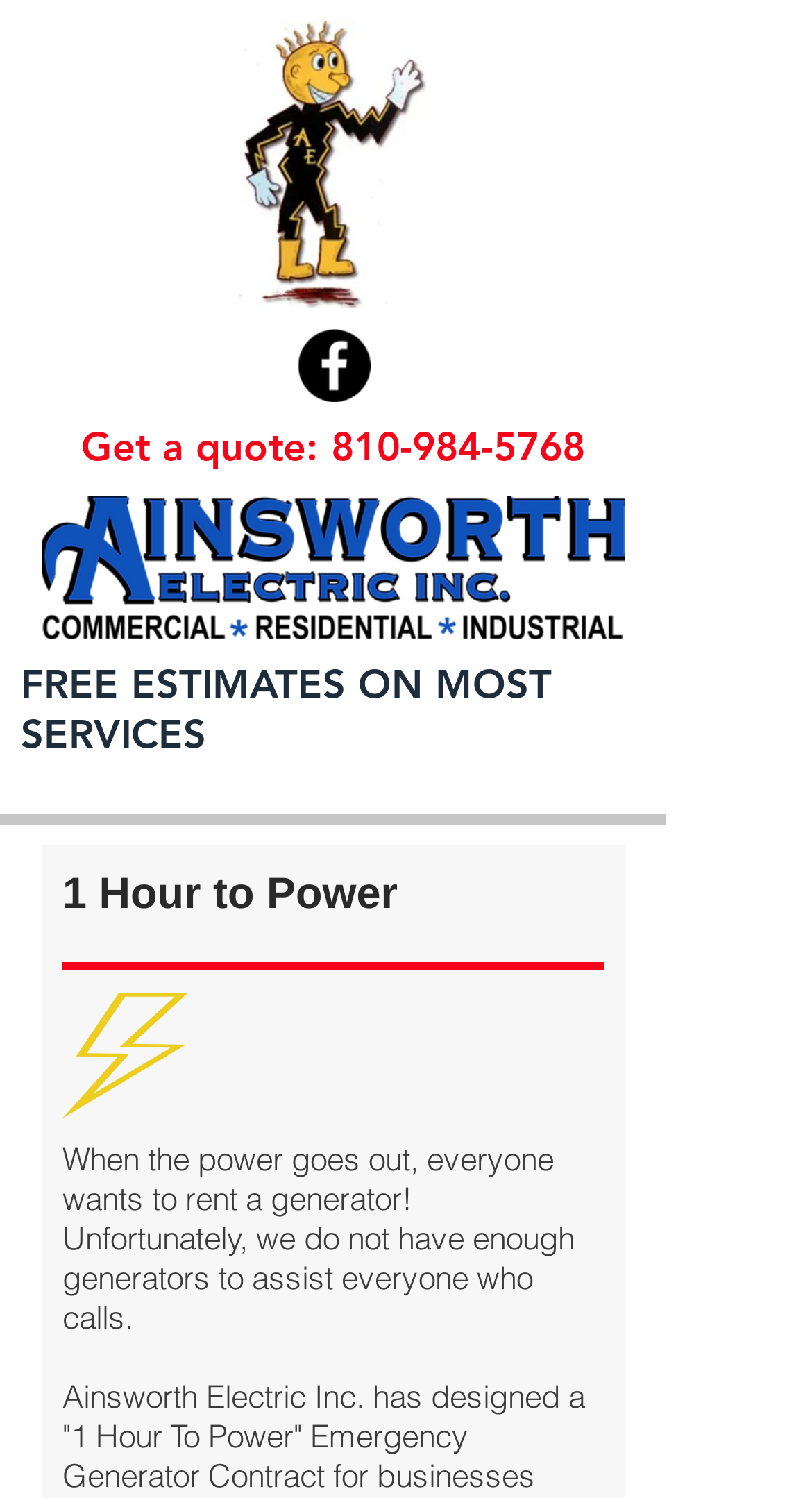Using the webpage screenshot, locate the HTML element that fits the following description and provide its bounding box: "810-984-5768".

[0.408, 0.282, 0.721, 0.314]